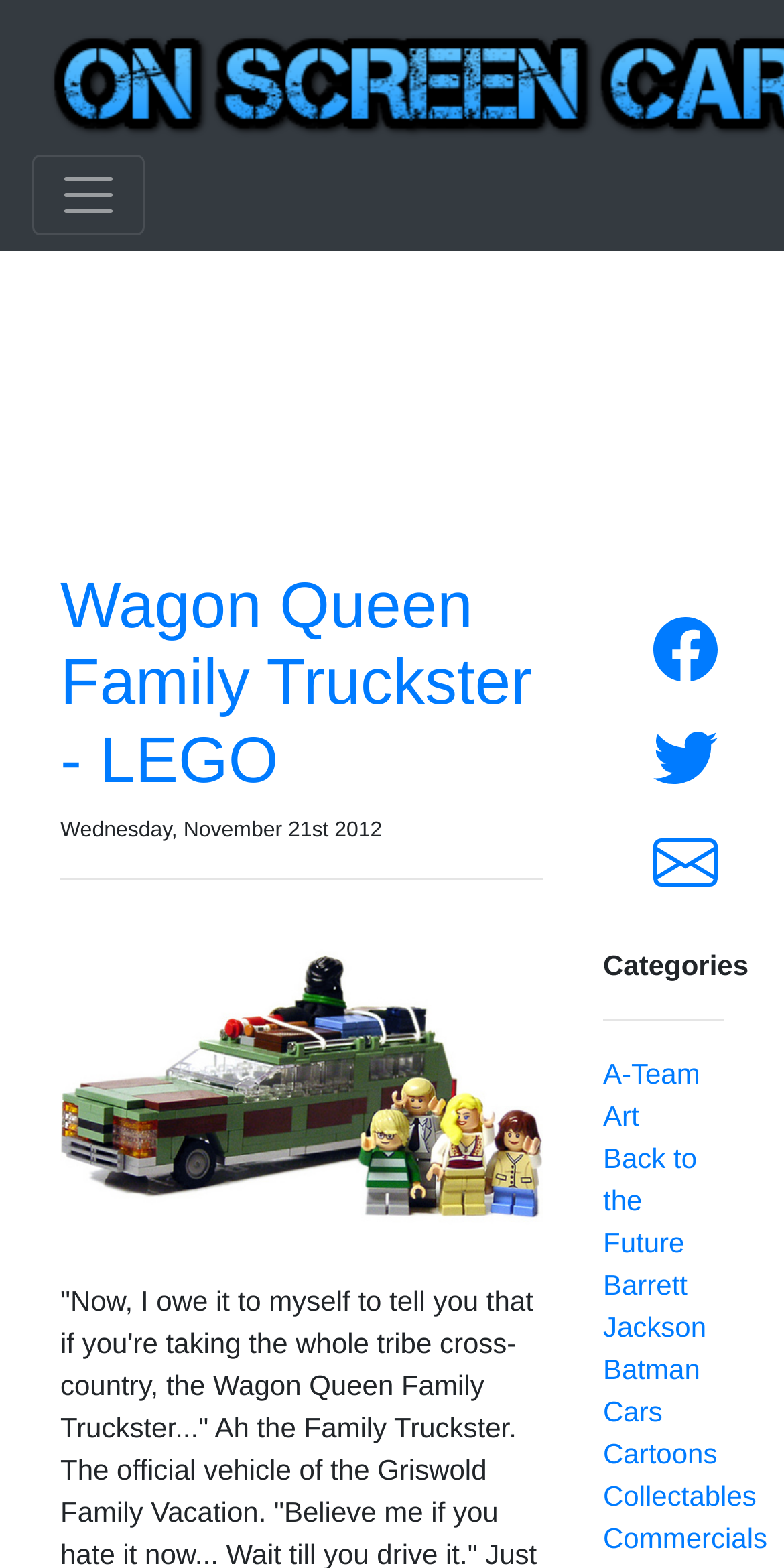Generate a thorough description of the webpage.

The webpage appears to be a blog or article page focused on cars, specifically the "Wagon Queen Family Truckster - LEGO". At the top left, there is a button to toggle navigation. Below it, there is a heading with the title of the article, accompanied by a link to the same title. 

To the right of the title, there is a static text displaying the date "Wednesday, November 21st 2012". A horizontal separator line follows, separating the title section from the content section. Below the separator, there is an image, which is likely the main image of the article.

On the right side of the page, there are social media links, including Facebook, Twitter, and Email, each accompanied by an icon image. Below these links, there is a section labeled "Categories", separated by another horizontal separator line. This section contains a list of links to various categories, such as "A-Team", "Art", "Back to the Future", and others, which are likely related to cars or LEGO.